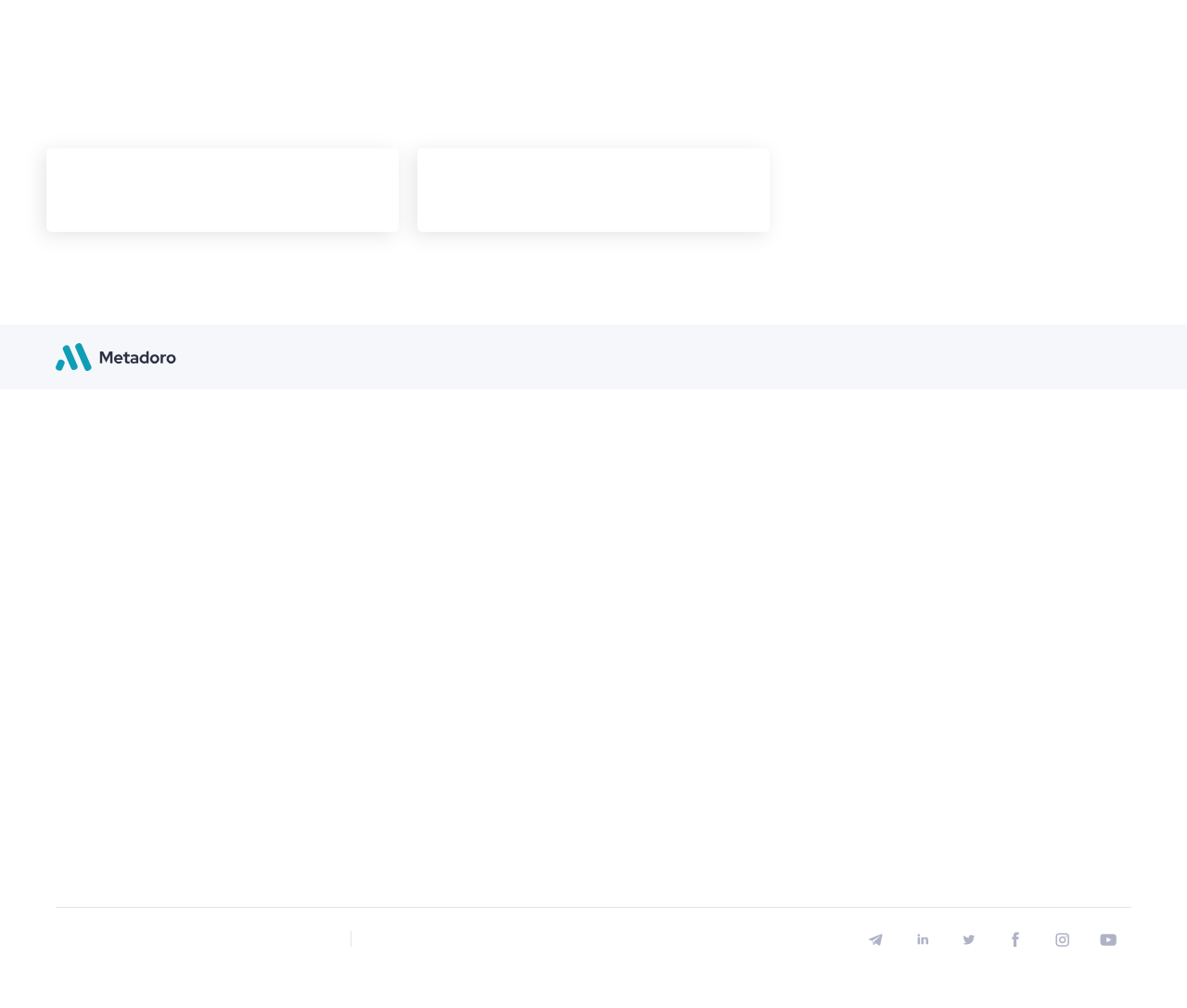What is the purpose of the community guidelines?
Provide an in-depth answer to the question, covering all aspects.

The answer can be inferred from the static text element at the top of the webpage, which states 'To maintain a positive and respectful community, users are expected to adhere to the community guidelines of Metadoro...'.